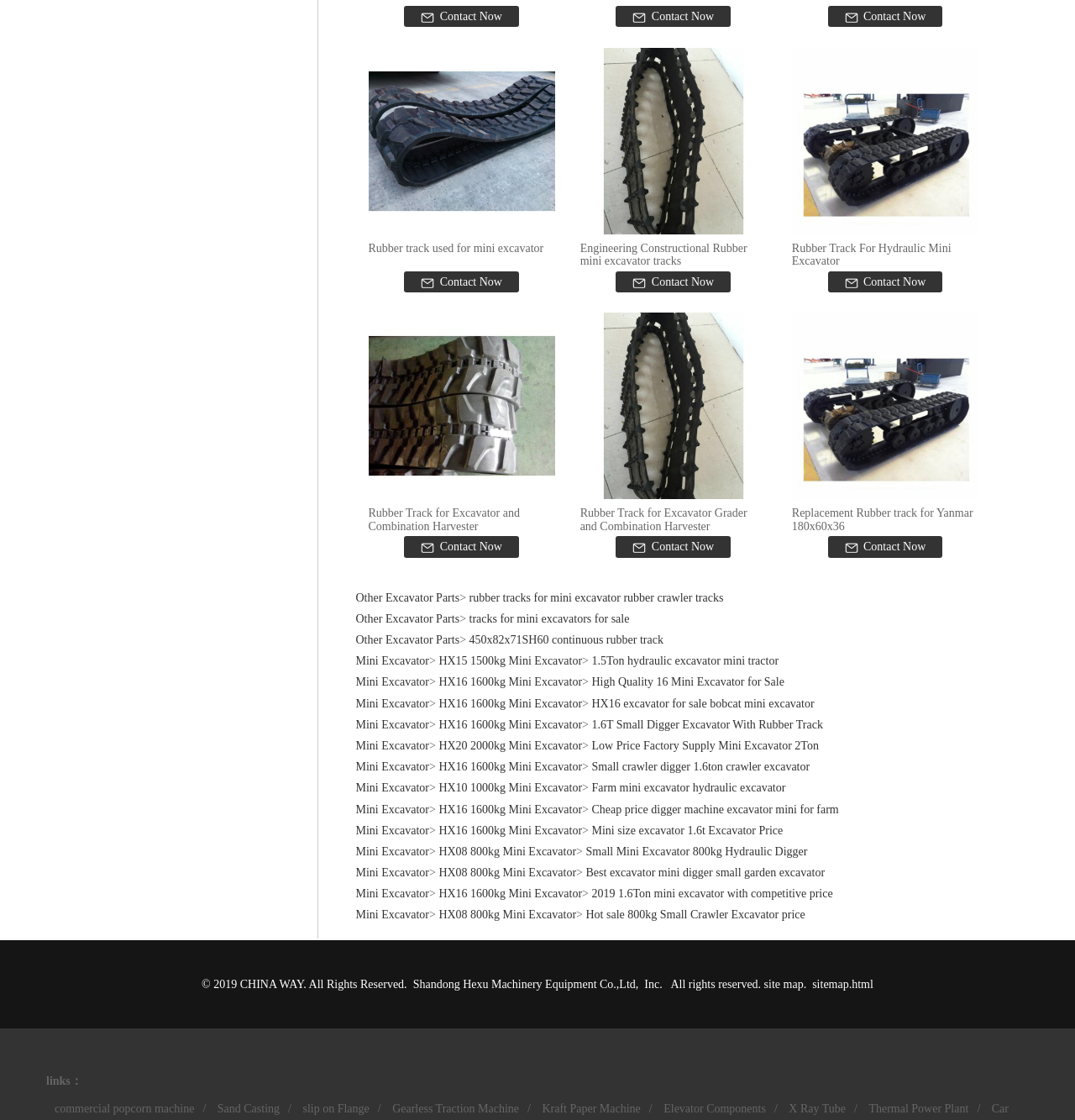Give the bounding box coordinates for the element described as: "1.5Ton hydraulic excavator mini tractor".

[0.55, 0.585, 0.724, 0.596]